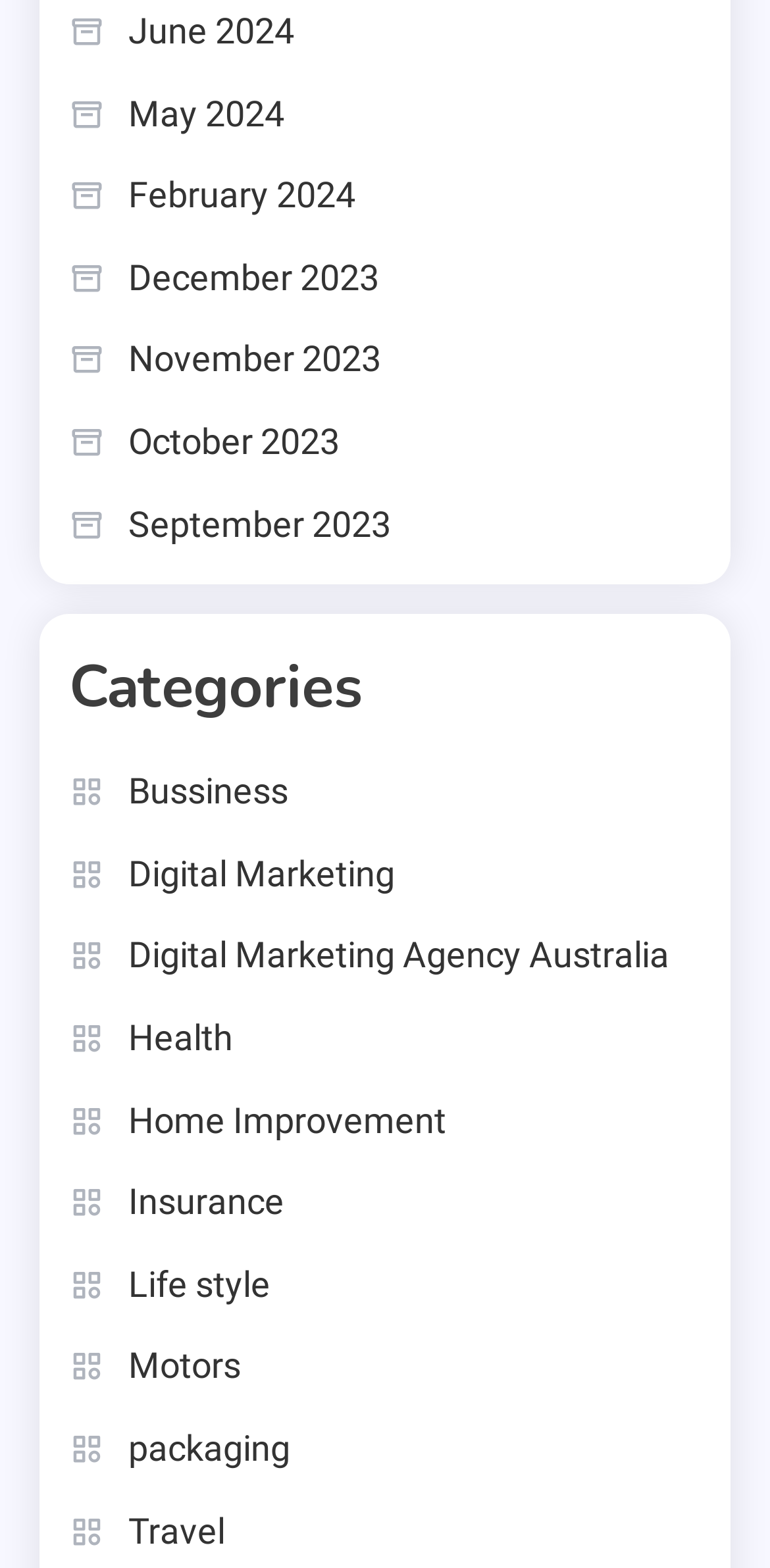Determine the bounding box coordinates of the clickable region to carry out the instruction: "Explore Digital Marketing Agency Australia".

[0.09, 0.591, 0.869, 0.629]